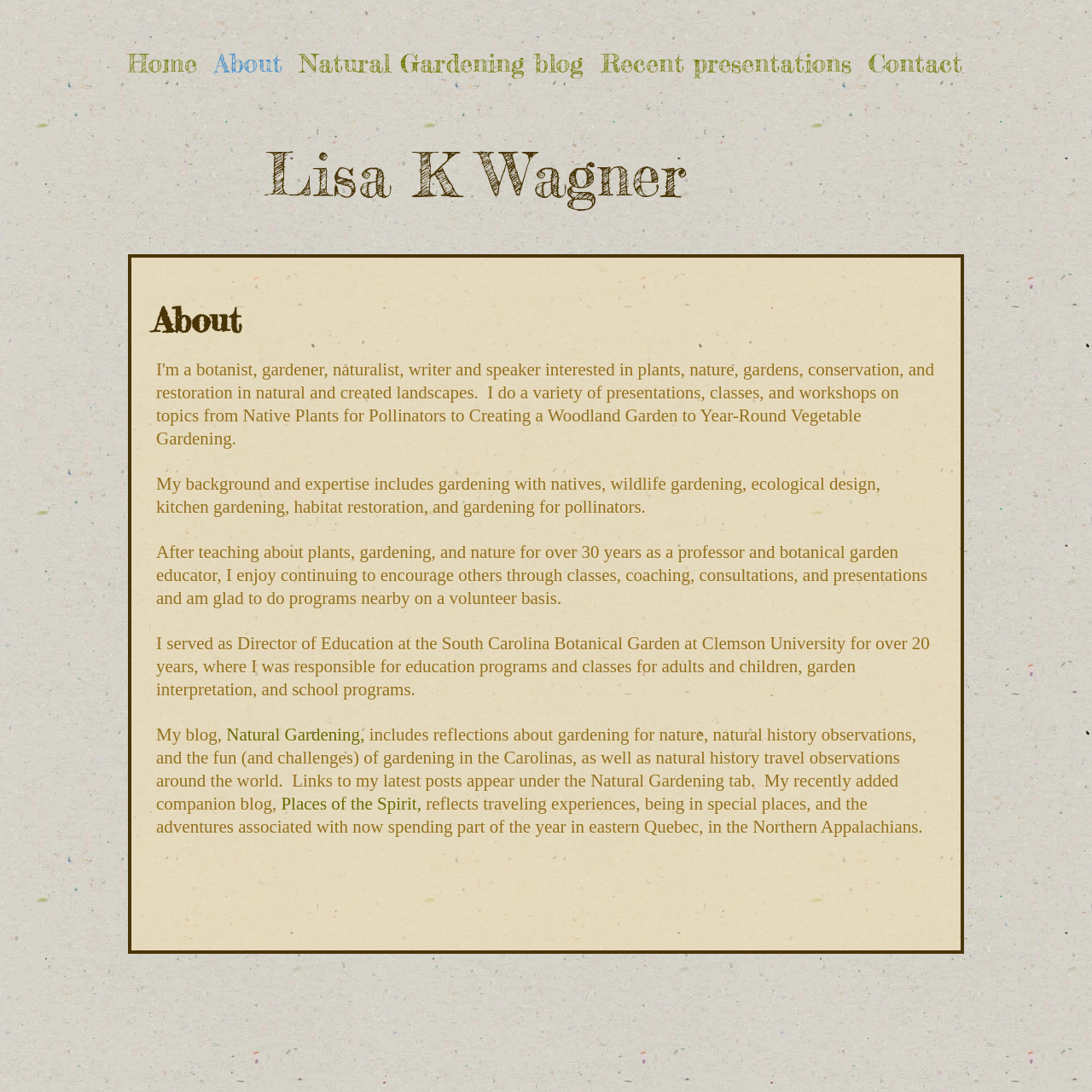Please answer the following question using a single word or phrase: 
What is Lisa K Wagner's expertise in?

Gardening with natives